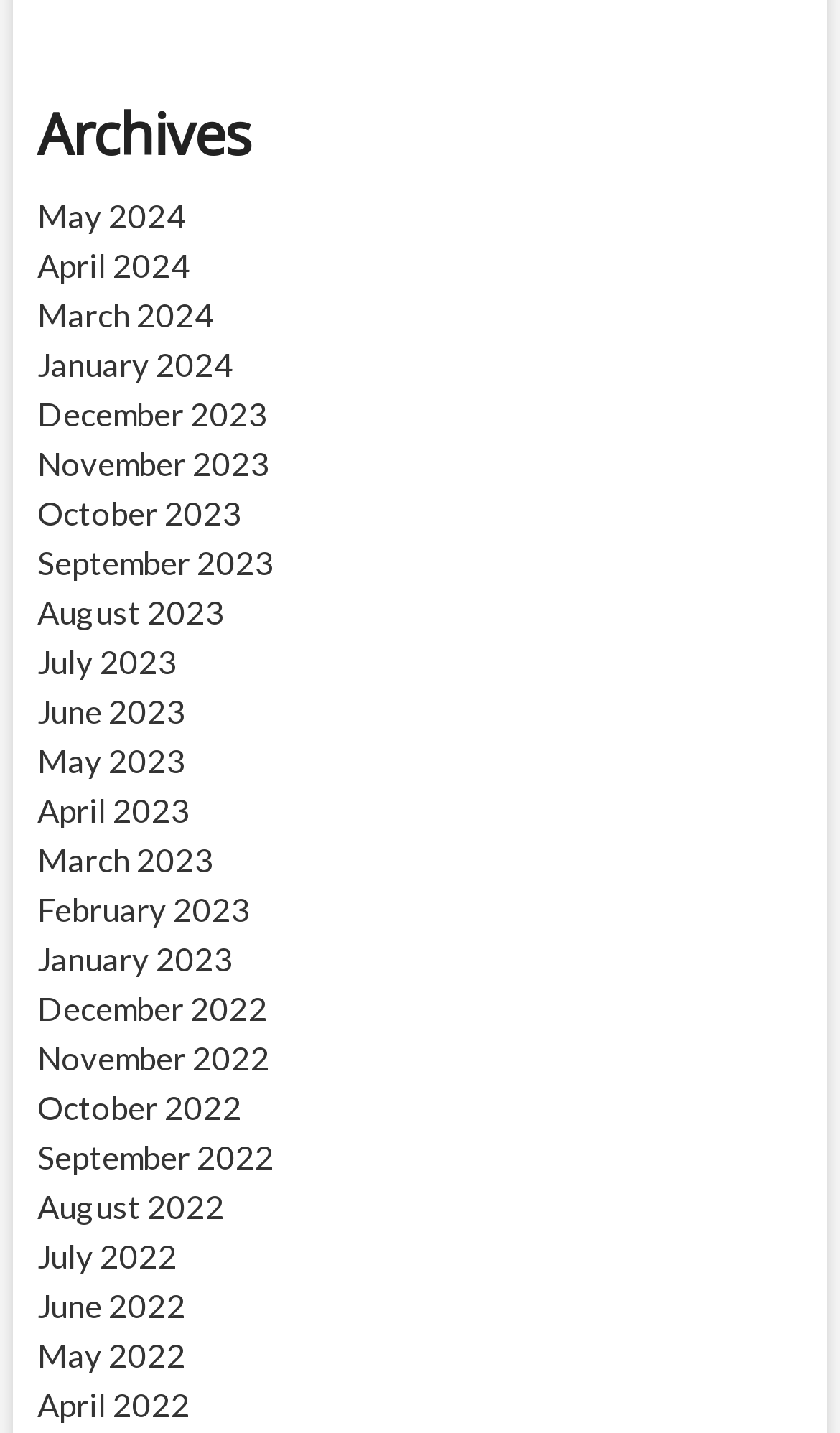What is the earliest month listed on this webpage? Look at the image and give a one-word or short phrase answer.

May 2022